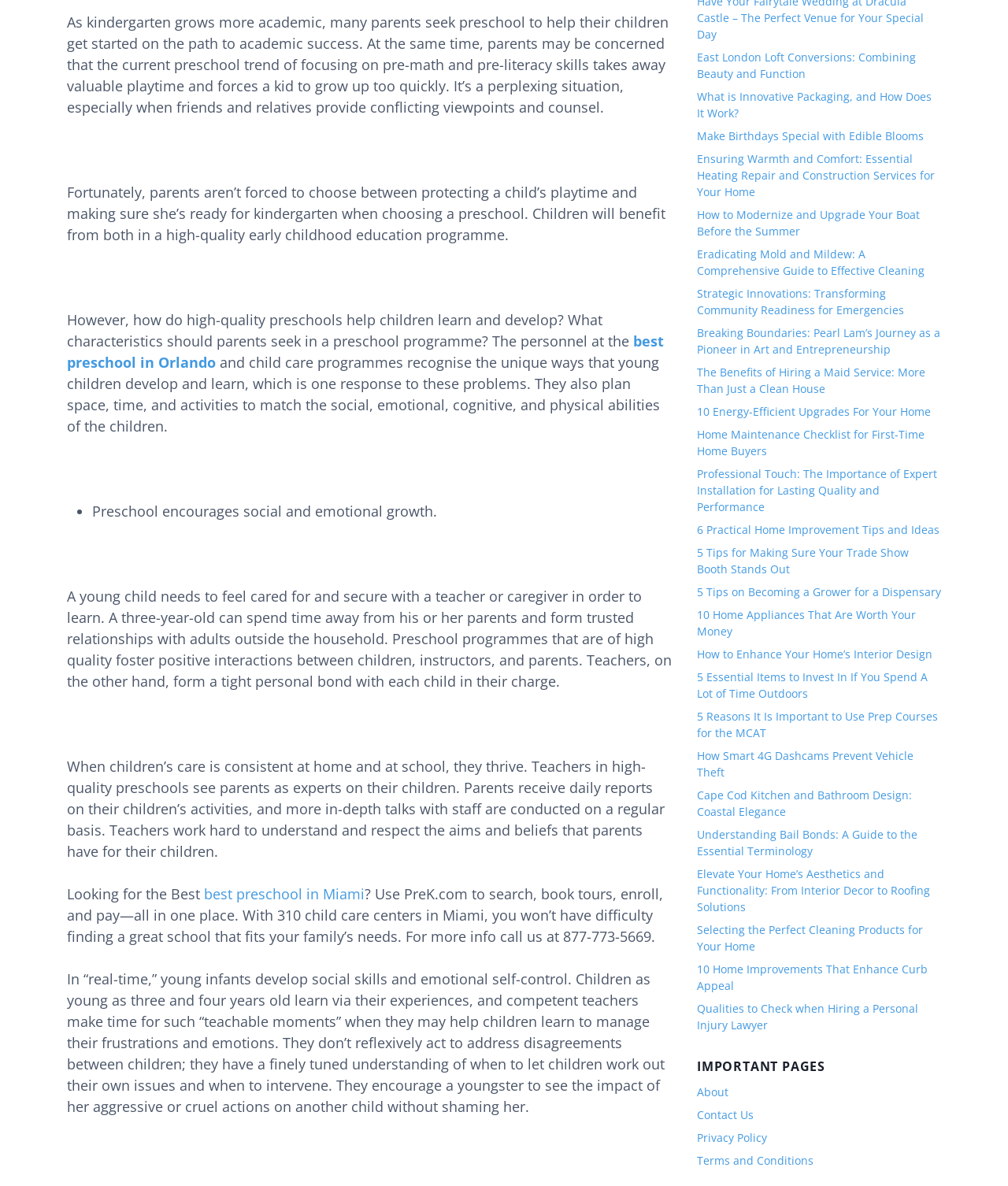What is the main topic of the webpage?
Based on the image, provide your answer in one word or phrase.

Preschool education